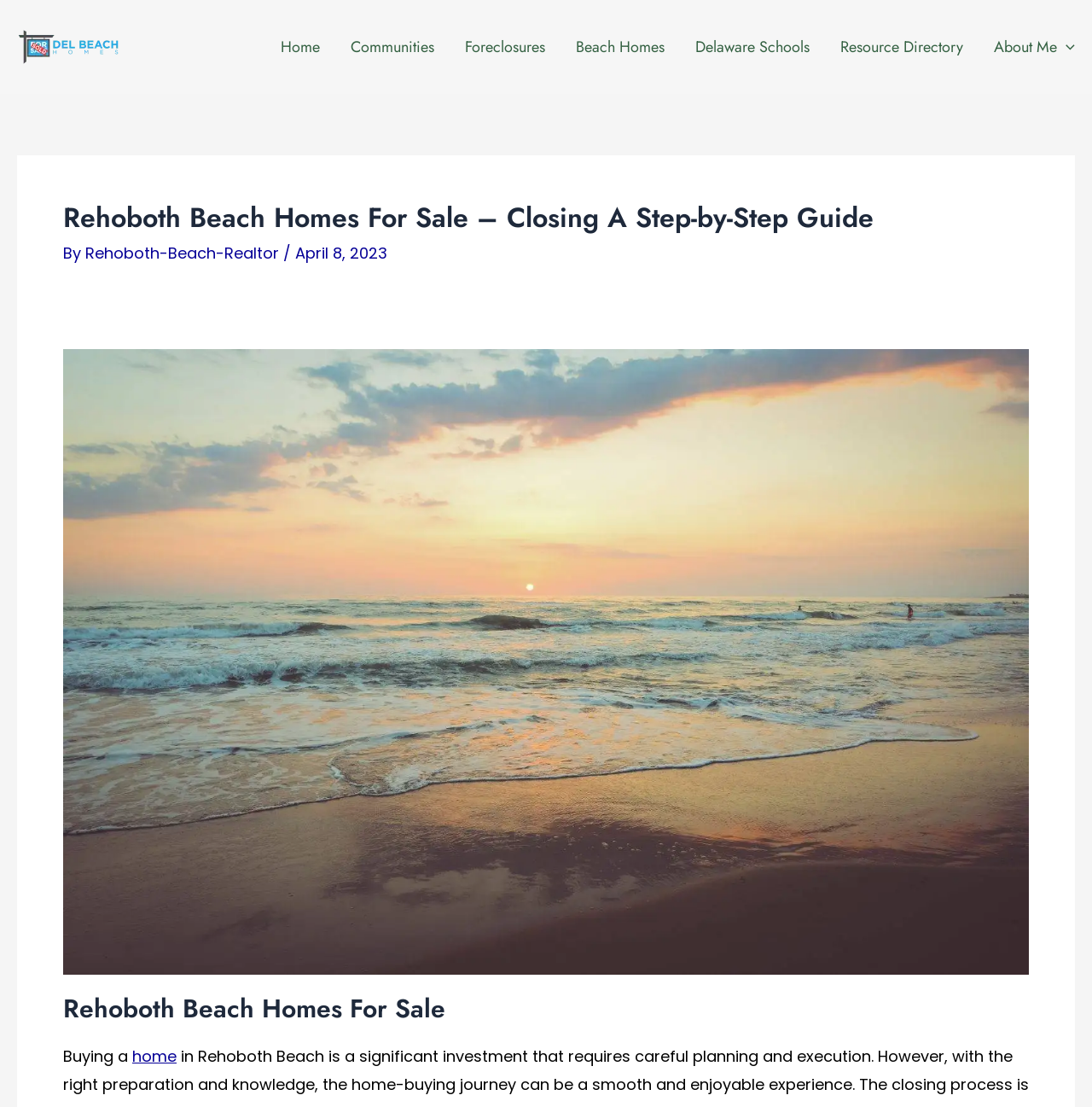Who is the author of the guide?
Please provide a detailed answer to the question.

I determined the answer by looking at the text element on the webpage, which says 'By Rehoboth-Beach-Realtor'. This suggests that the author of the guide is Rehoboth-Beach-Realtor.